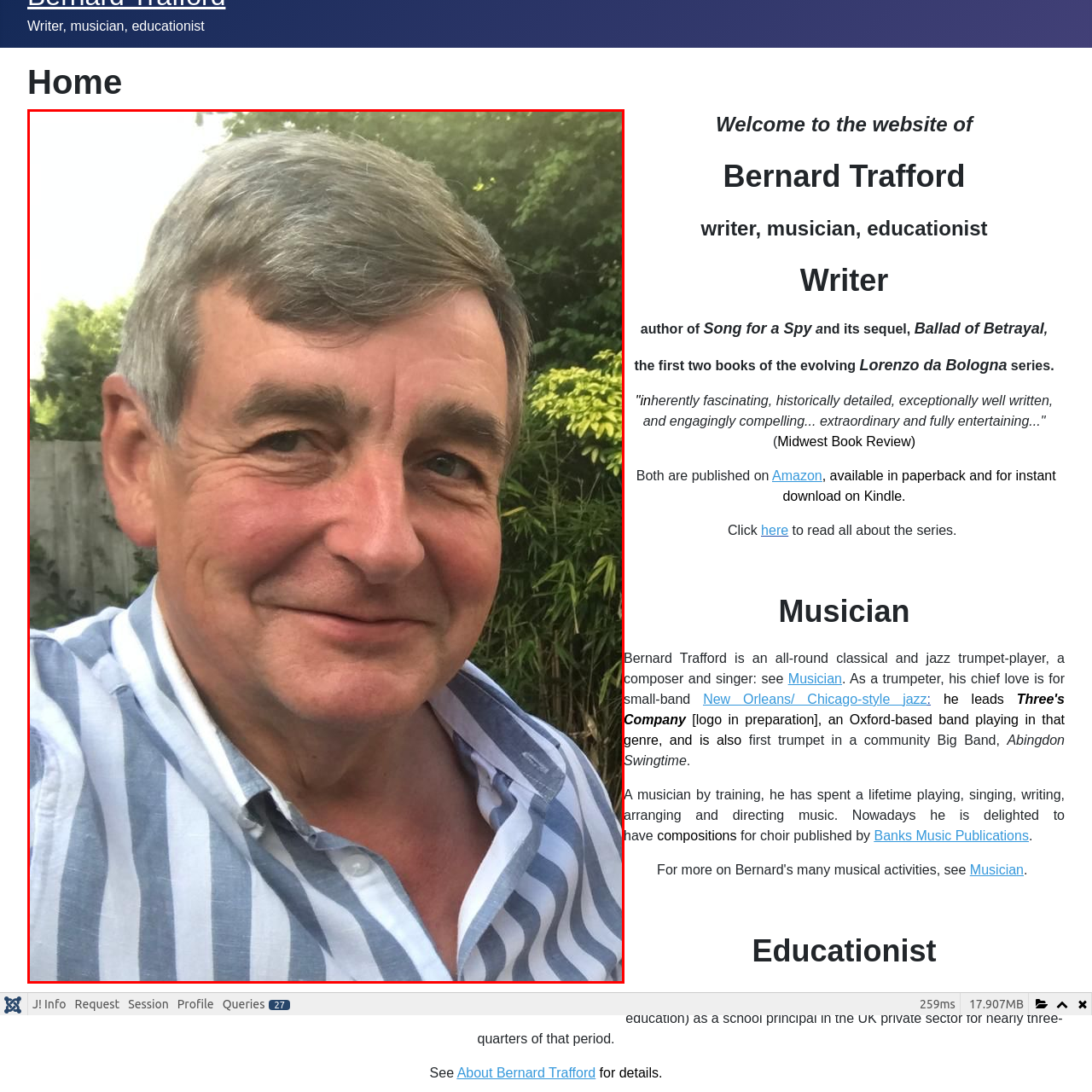What is Bernard Trafford's profession?
Study the image framed by the red bounding box and answer the question in detail, relying on the visual clues provided.

The caption identifies Bernard Trafford as a multifaceted individual with a career spanning across literature, music, and education, highlighting his contributions as an author, musician, and school principal.